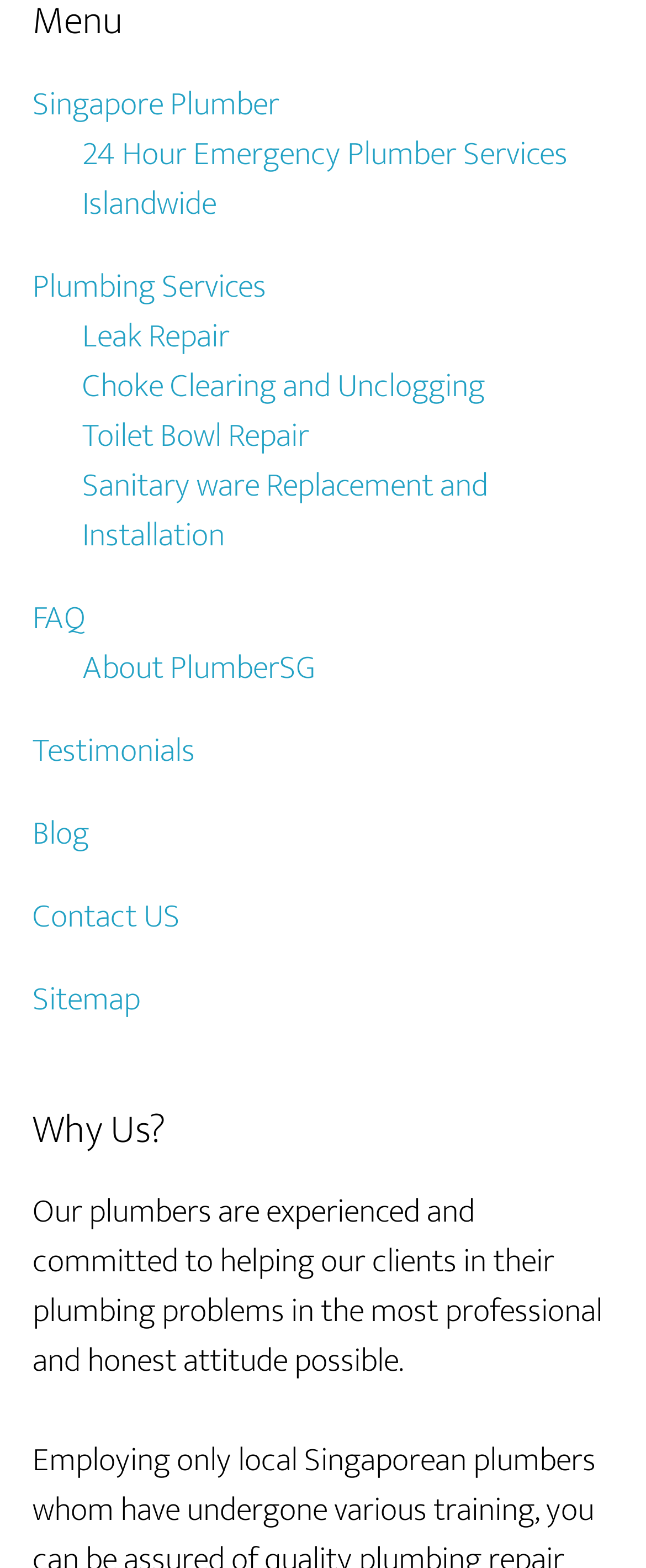Refer to the image and offer a detailed explanation in response to the question: What is the purpose of the plumbers?

According to the StaticText element, the plumbers are committed to helping their clients in their plumbing problems in the most professional and honest attitude possible.